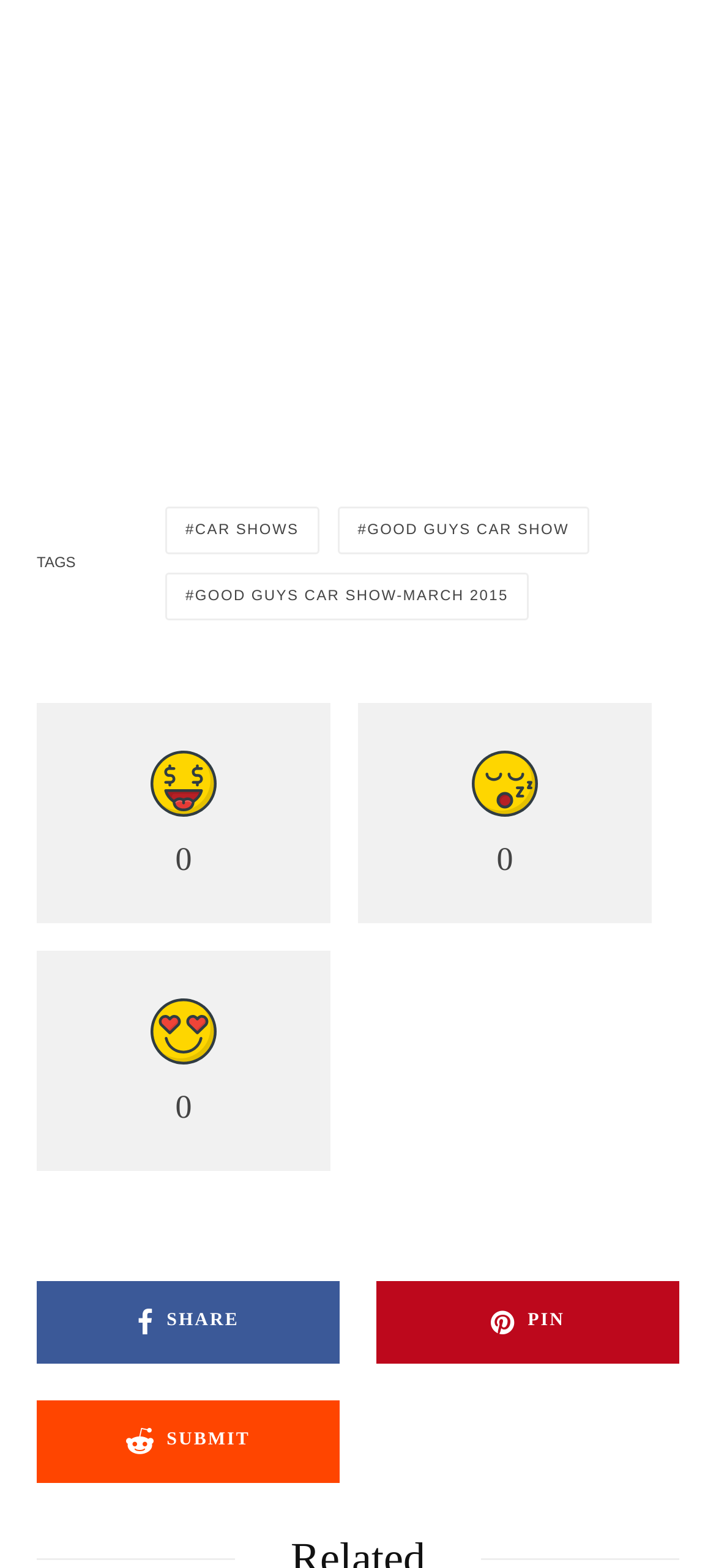Given the description of a UI element: "Good Guys Car Show", identify the bounding box coordinates of the matching element in the webpage screenshot.

[0.471, 0.323, 0.823, 0.353]